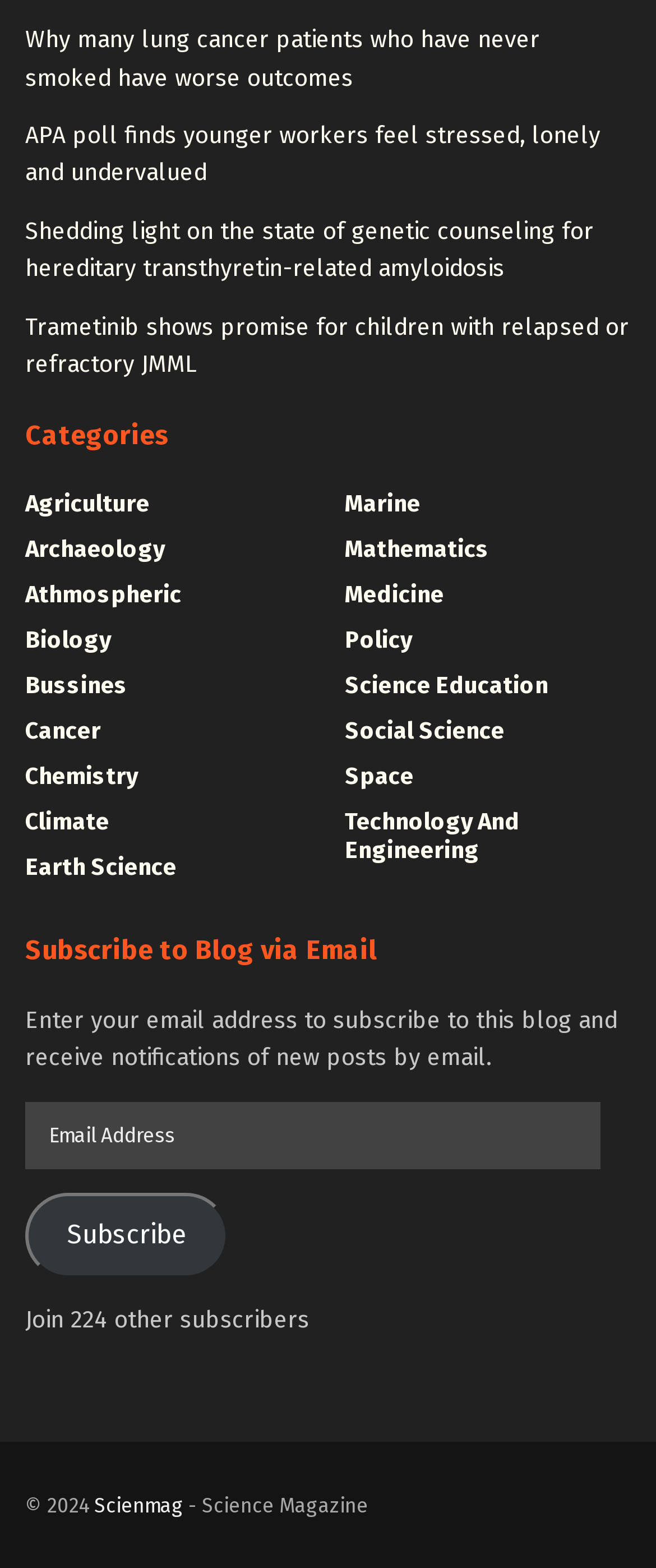Pinpoint the bounding box coordinates of the area that must be clicked to complete this instruction: "Enter email address to subscribe".

[0.038, 0.703, 0.915, 0.746]